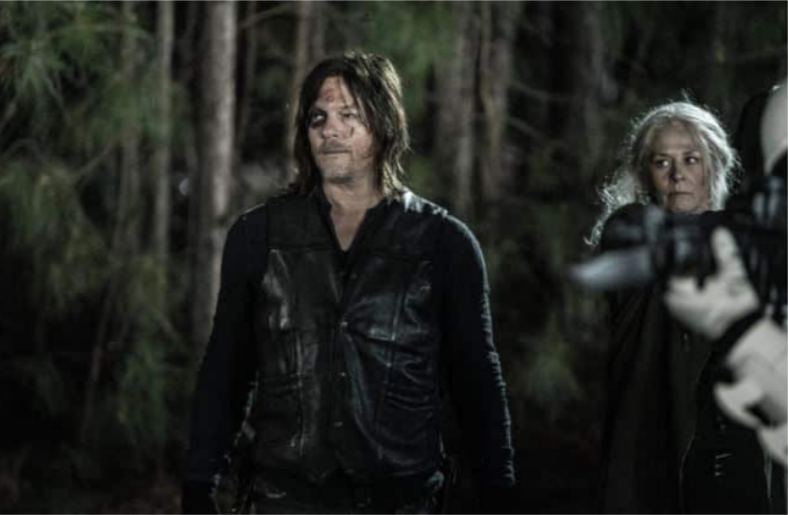Paint a vivid picture of the image with your description.

In this intense scene from the upcoming spin-off of "The Walking Dead," titled "Daryl Dixon," we see the character Daryl, portrayed by Norman Reedus, standing in a forest setting alongside Carol, played by Melissa McBride. Daryl, dressed in a dark leather vest over a long-sleeved shirt, has an expression that suggests he is grappling with the gravity of a challenging situation, marked by bruising and dirt on his face. Carol, behind him, looks concerned, emphasizing the dramatic tension of their environment. The backdrop of trees creates a foreboding atmosphere, hinting at the challenges they face as they embark on their journey. This image encapsulates the show's signature blend of suspense and emotional depth, promising an exciting continuation of beloved character arcs.